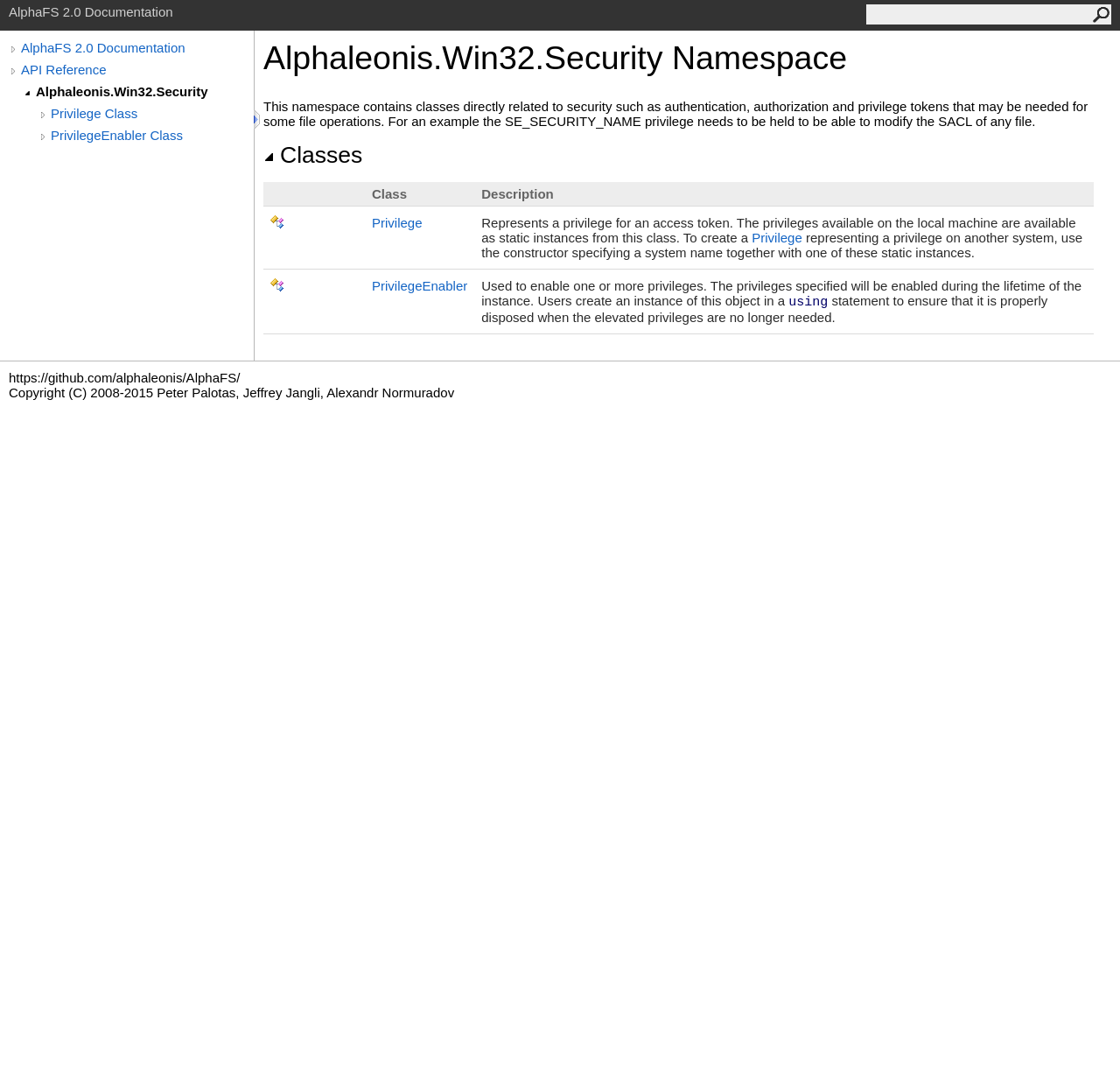Please identify the coordinates of the bounding box for the clickable region that will accomplish this instruction: "View Privilege Class".

[0.045, 0.098, 0.227, 0.112]